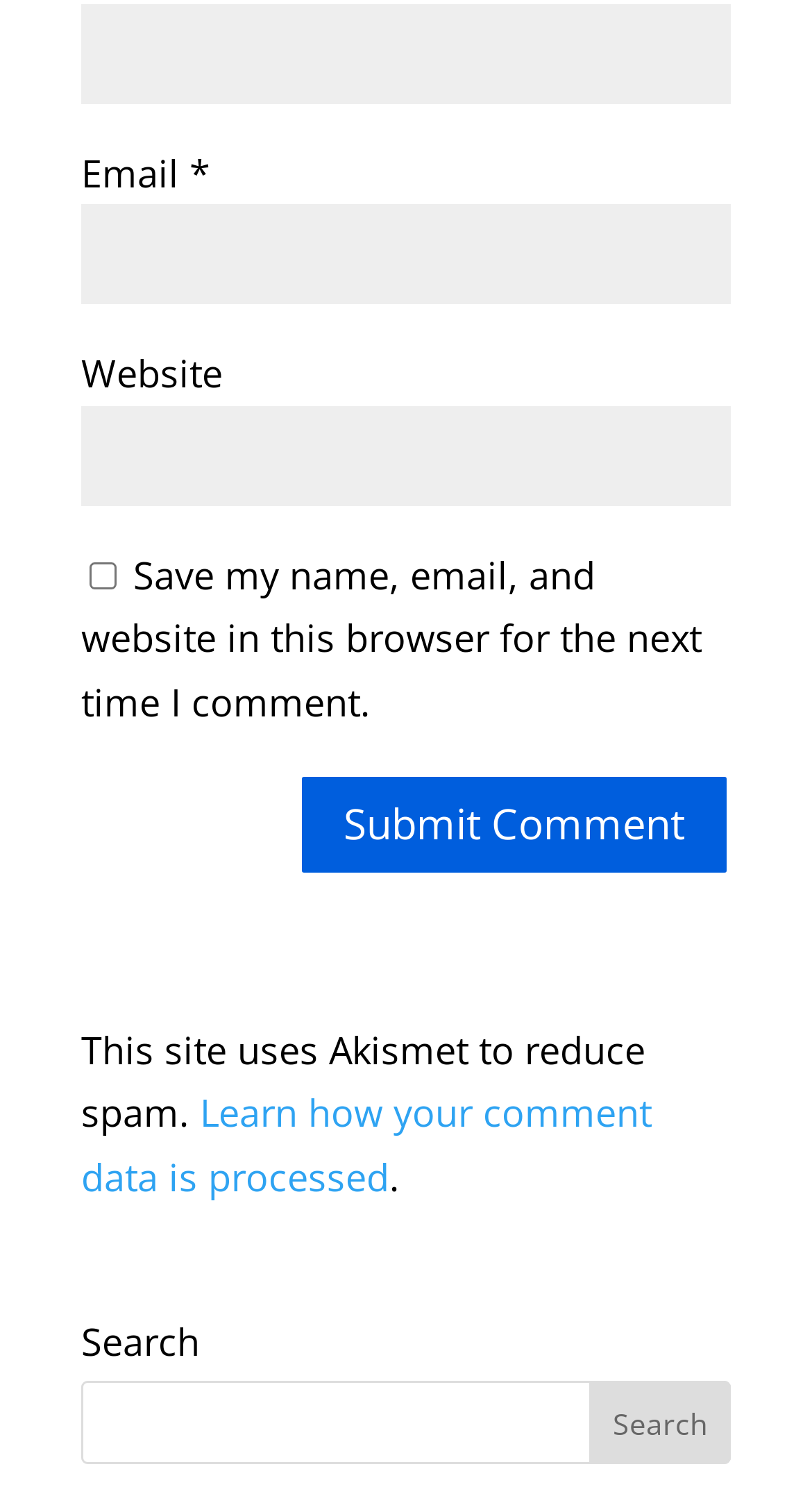Determine the bounding box coordinates (top-left x, top-left y, bottom-right x, bottom-right y) of the UI element described in the following text: parent_node: Email * aria-describedby="email-notes" name="email"

[0.1, 0.136, 0.9, 0.203]